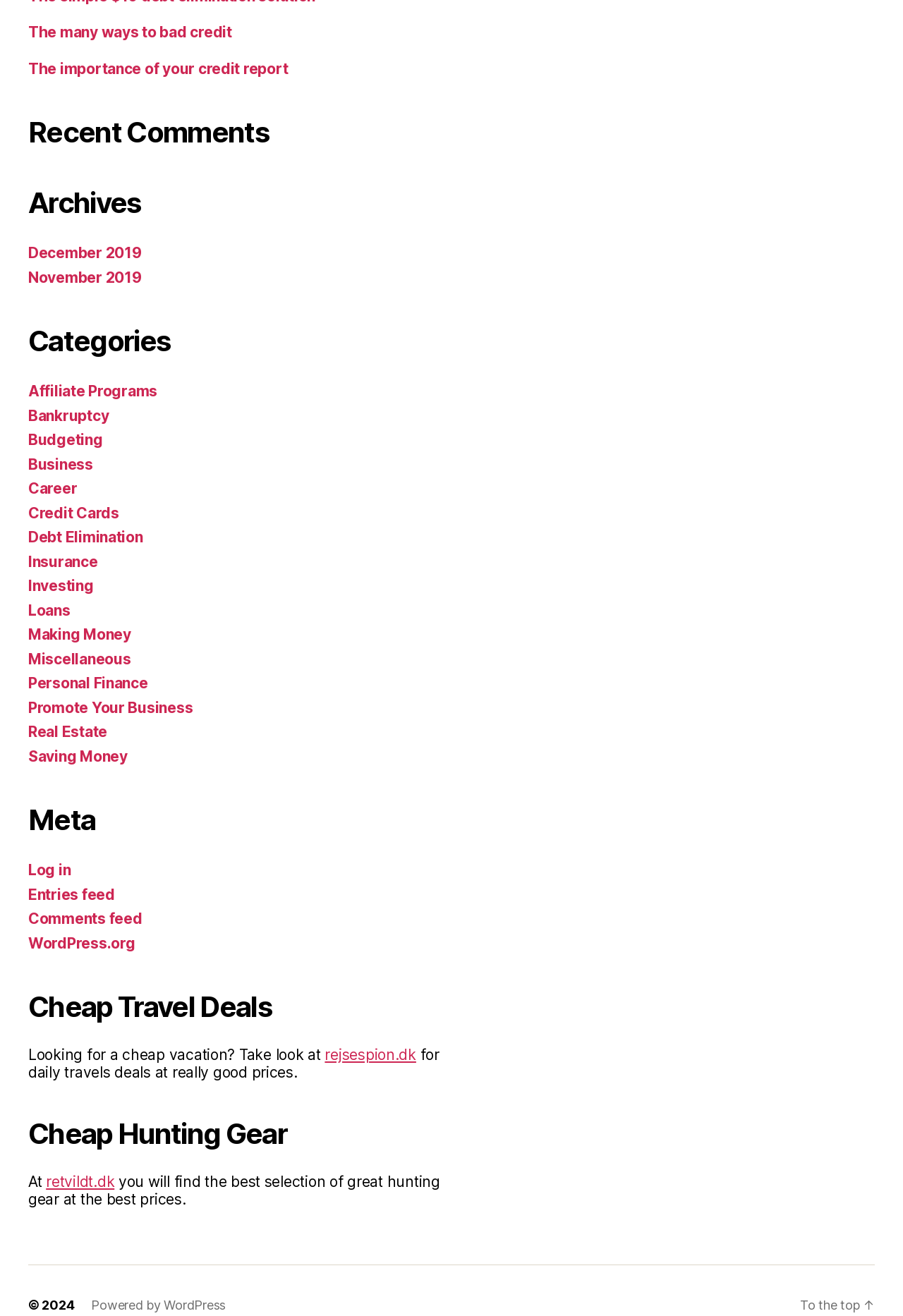Please identify the bounding box coordinates of the region to click in order to complete the given instruction: "Browse archives". The coordinates should be four float numbers between 0 and 1, i.e., [left, top, right, bottom].

[0.031, 0.184, 0.523, 0.219]